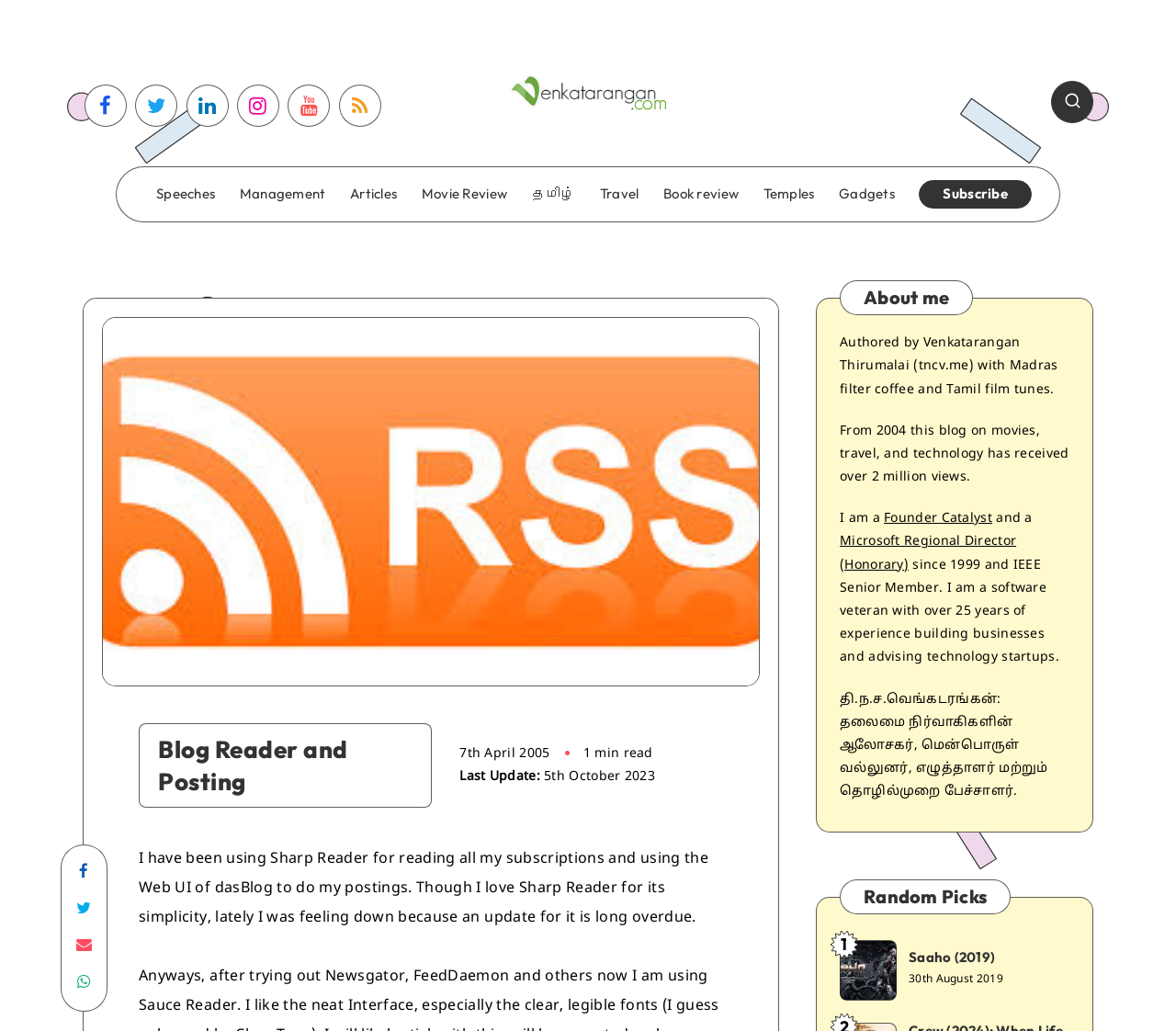Specify the bounding box coordinates (top-left x, top-left y, bottom-right x, bottom-right y) of the UI element in the screenshot that matches this description: Travel

[0.51, 0.18, 0.543, 0.197]